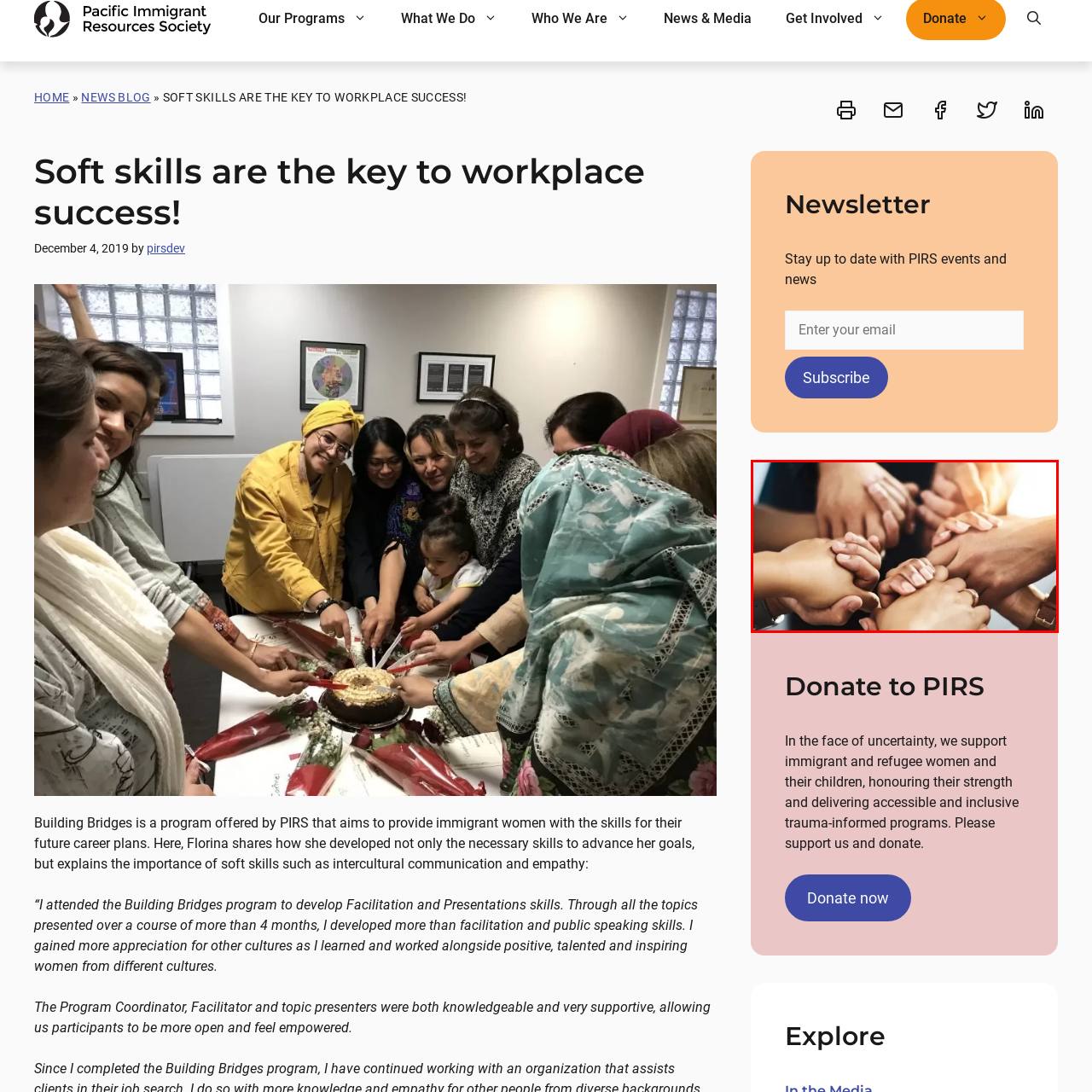What is the organization's mission? Observe the image within the red bounding box and give a one-word or short-phrase answer.

Empowering immigrant women and families